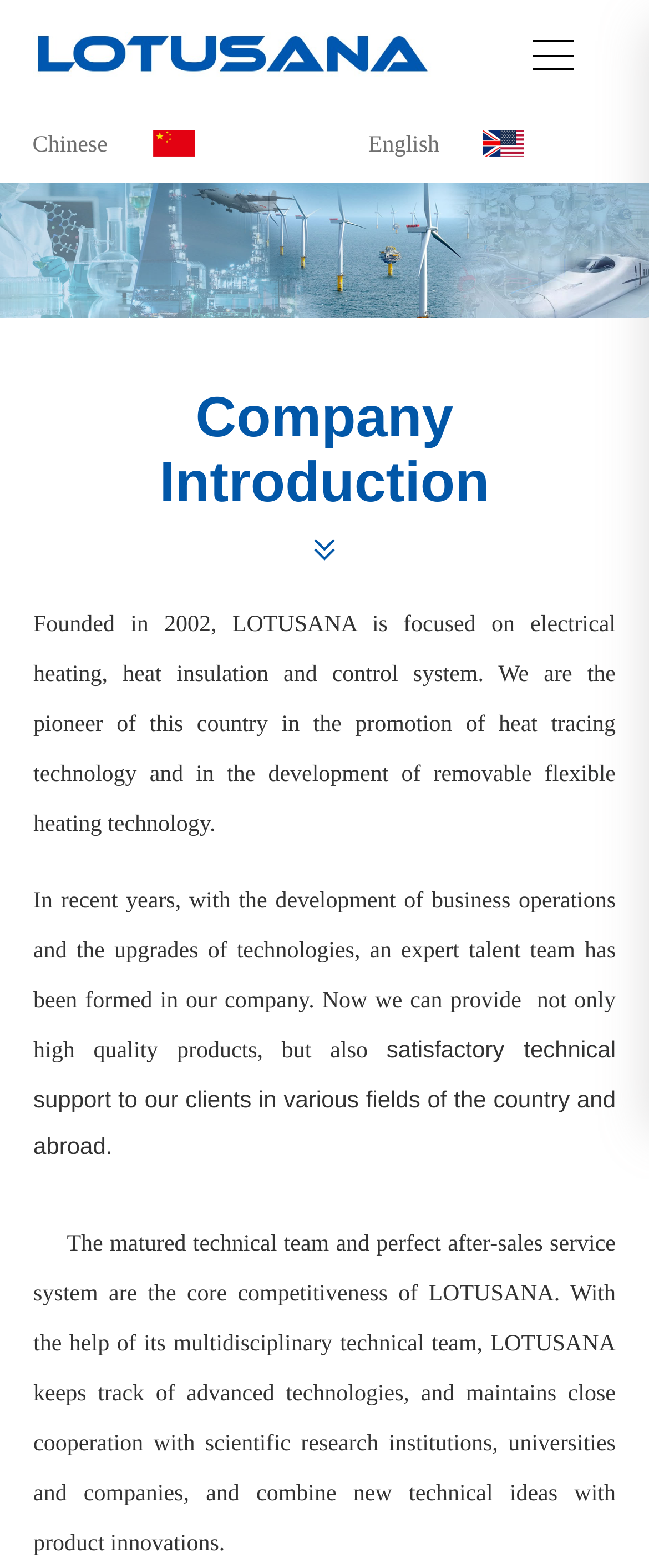What is the company's core competitiveness?
Please provide a single word or phrase in response based on the screenshot.

matured technical team and perfect after-sales service system